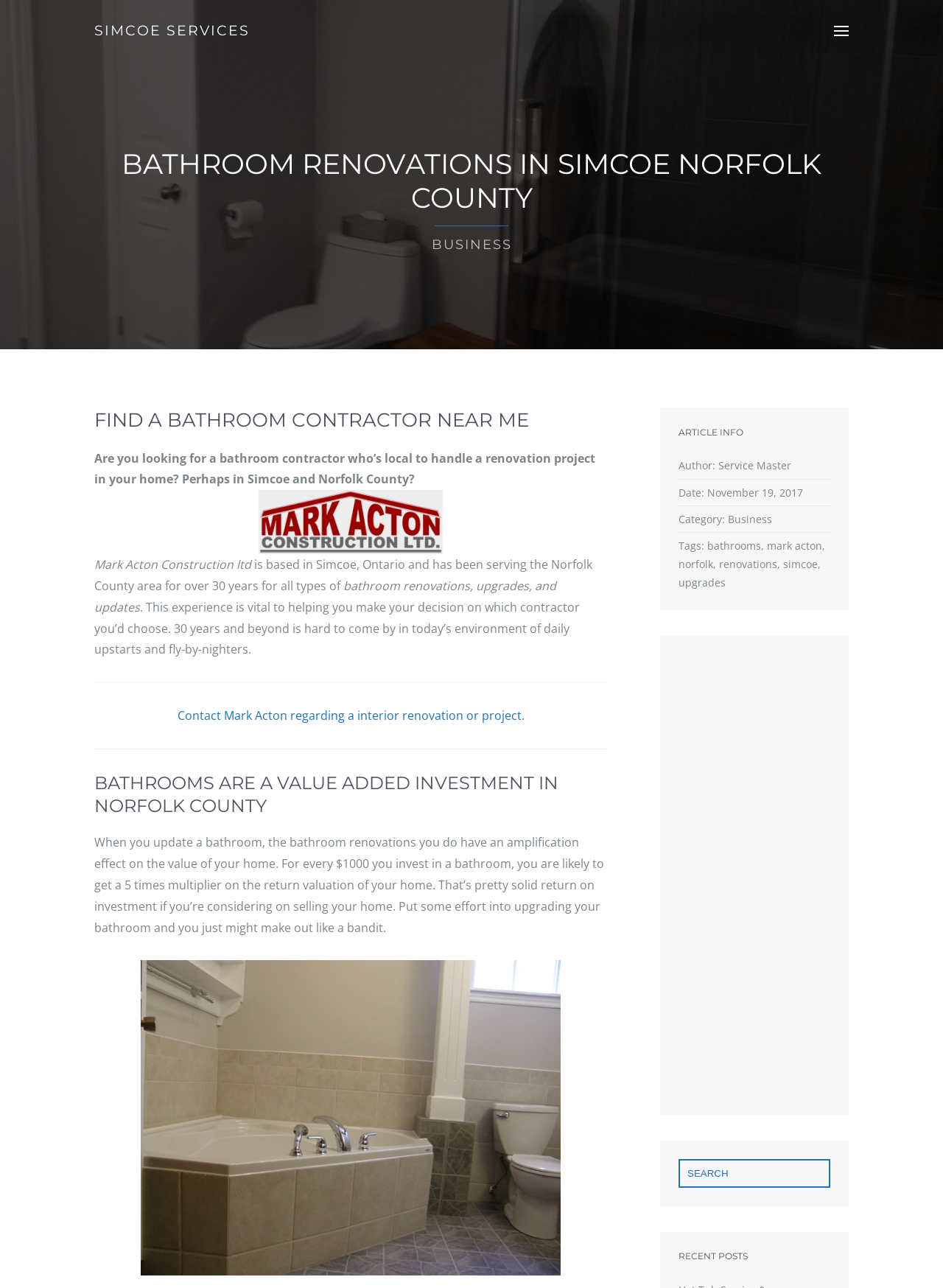Given the element description "aria-label="Advertisement" name="aswift_1" title="Advertisement"" in the screenshot, predict the bounding box coordinates of that UI element.

[0.72, 0.508, 0.88, 0.852]